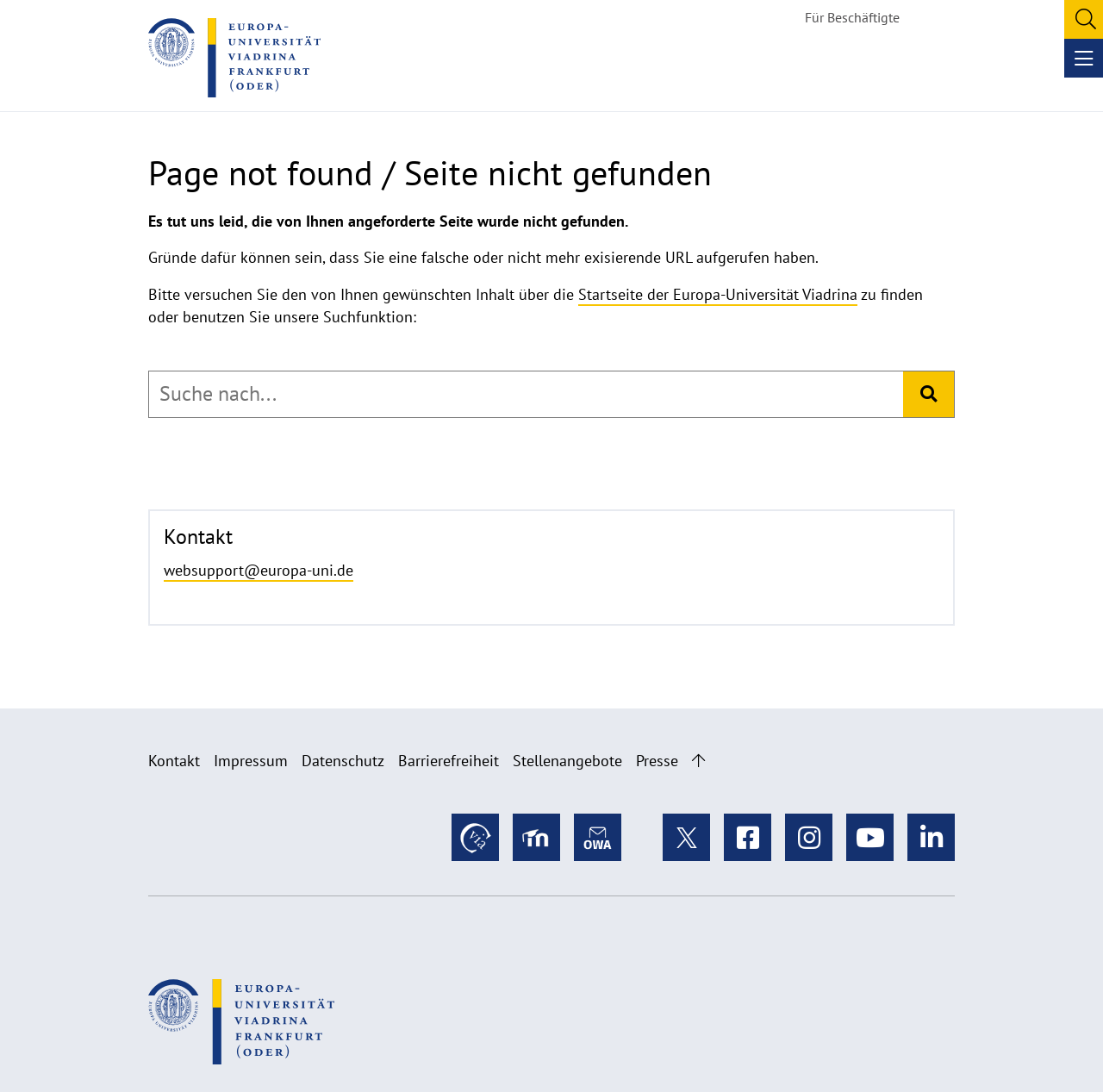Please identify the bounding box coordinates of the element on the webpage that should be clicked to follow this instruction: "Click on the Viadrina Logo". The bounding box coordinates should be given as four float numbers between 0 and 1, formatted as [left, top, right, bottom].

[0.134, 0.017, 0.291, 0.089]